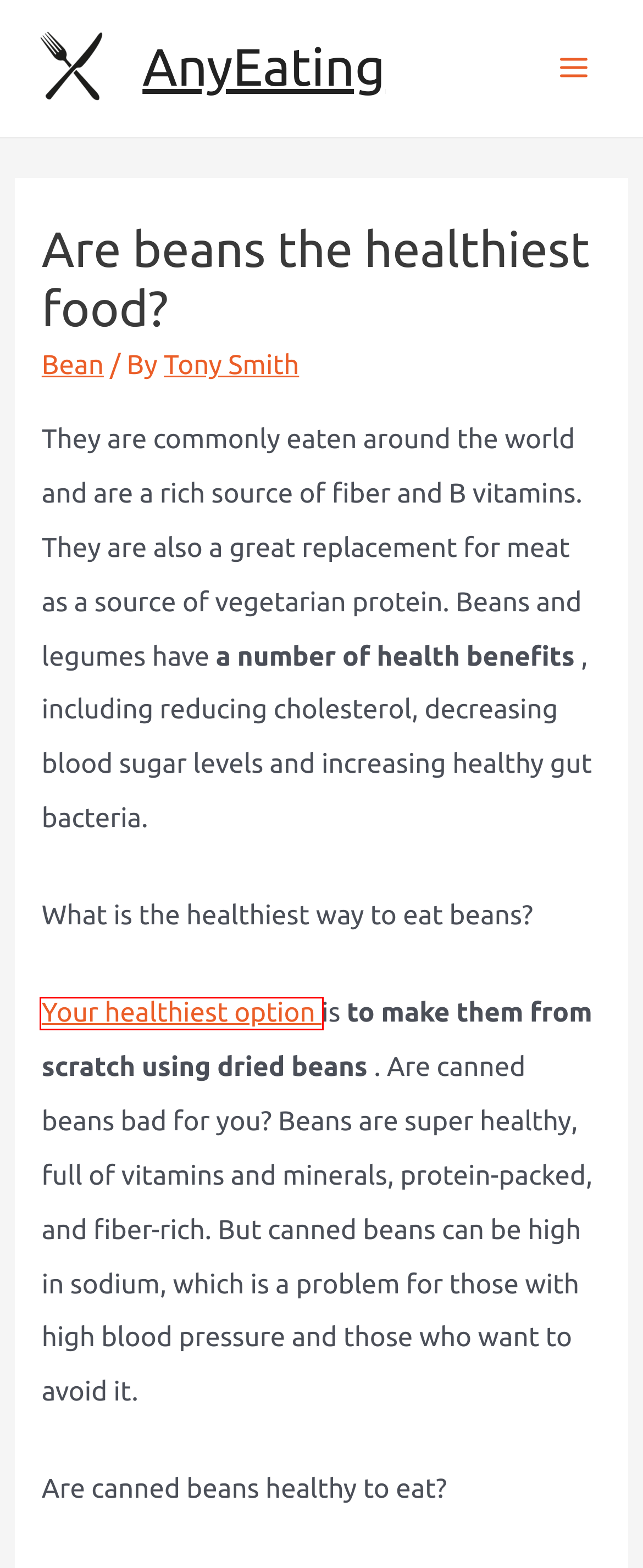Review the screenshot of a webpage that includes a red bounding box. Choose the most suitable webpage description that matches the new webpage after clicking the element within the red bounding box. Here are the candidates:
A. Bean - AnyEating
B. Why is a bean a vegetable? - AnyEating
C. AnyEating - Learn it. Eat it.
D. What bean is the healthiest? - AnyEating
E. Enoki mushroom - AnyEating
F. Millet - AnyEating
G. What do beans provide? - AnyEating
H. Are beans high in potassium? - AnyEating

D